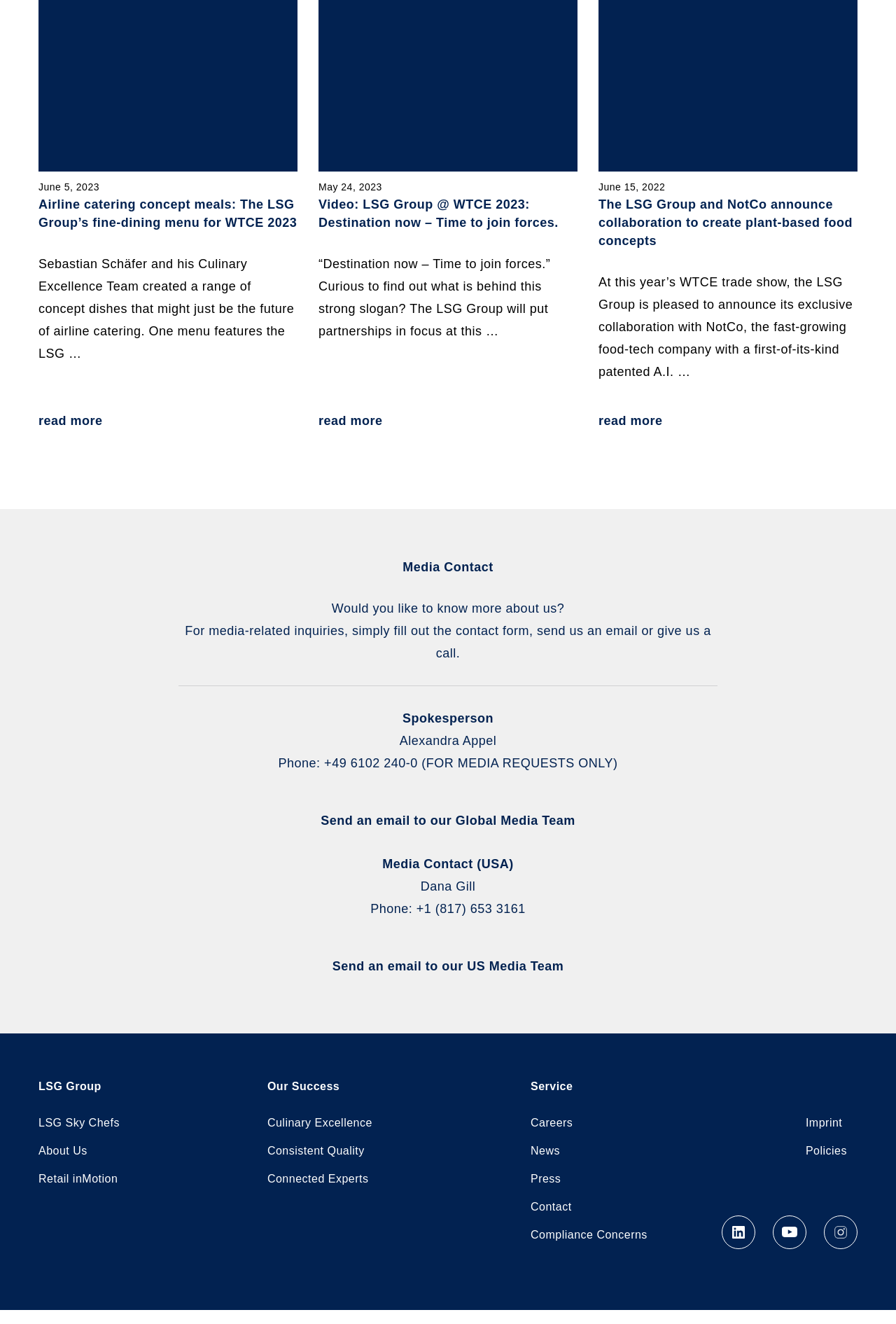What is the phone number of the US Media Team?
Look at the image and provide a detailed response to the question.

I found the phone number by looking at the 'Media Contact (USA)' section, which is located at [0.427, 0.647, 0.573, 0.658]. The phone number '+1 (817) 653 3161' is located at [0.413, 0.681, 0.587, 0.692] and is associated with the name 'Dana Gill'.